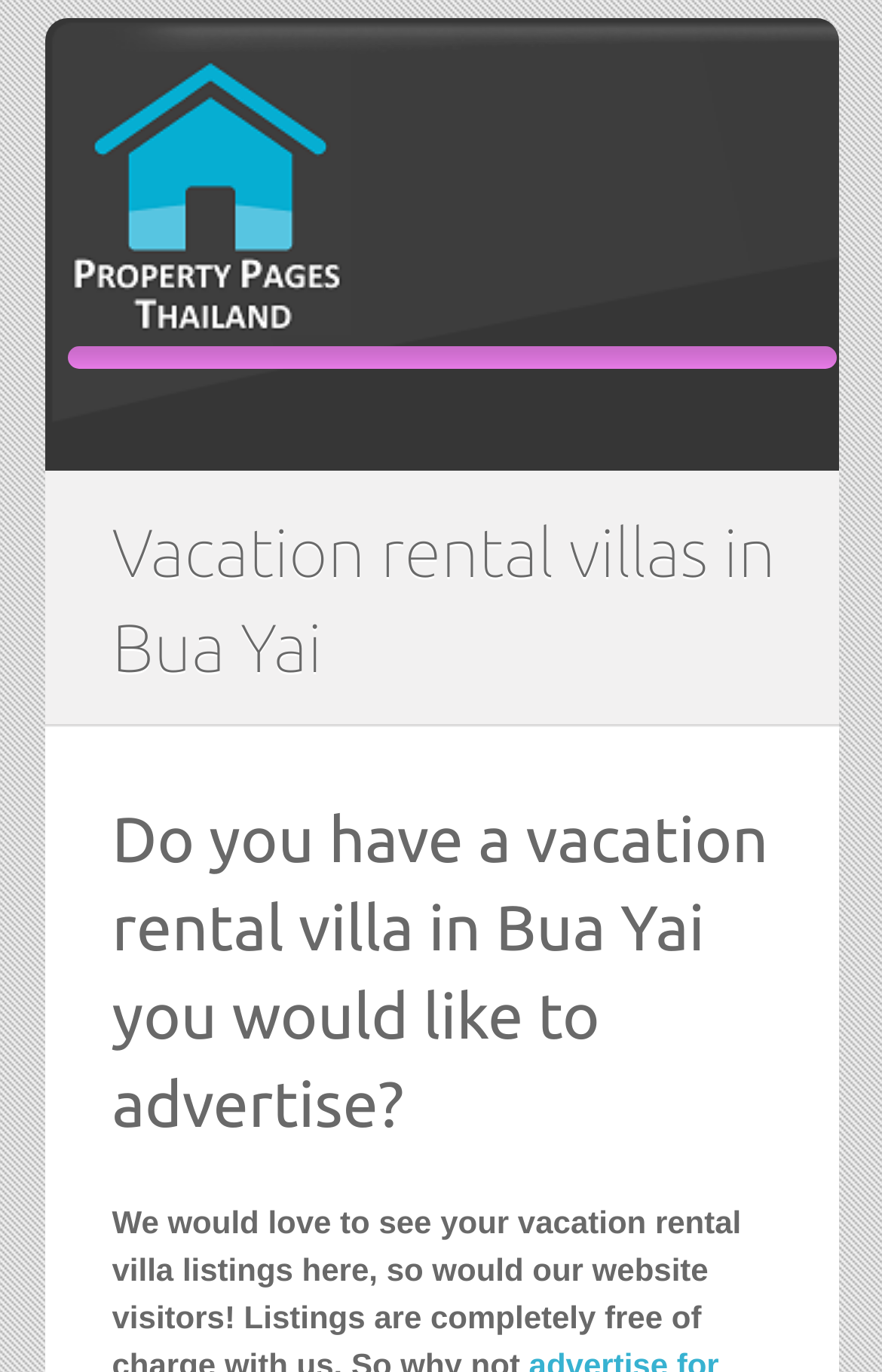Locate and generate the text content of the webpage's heading.

Vacation rental villas in Bua Yai